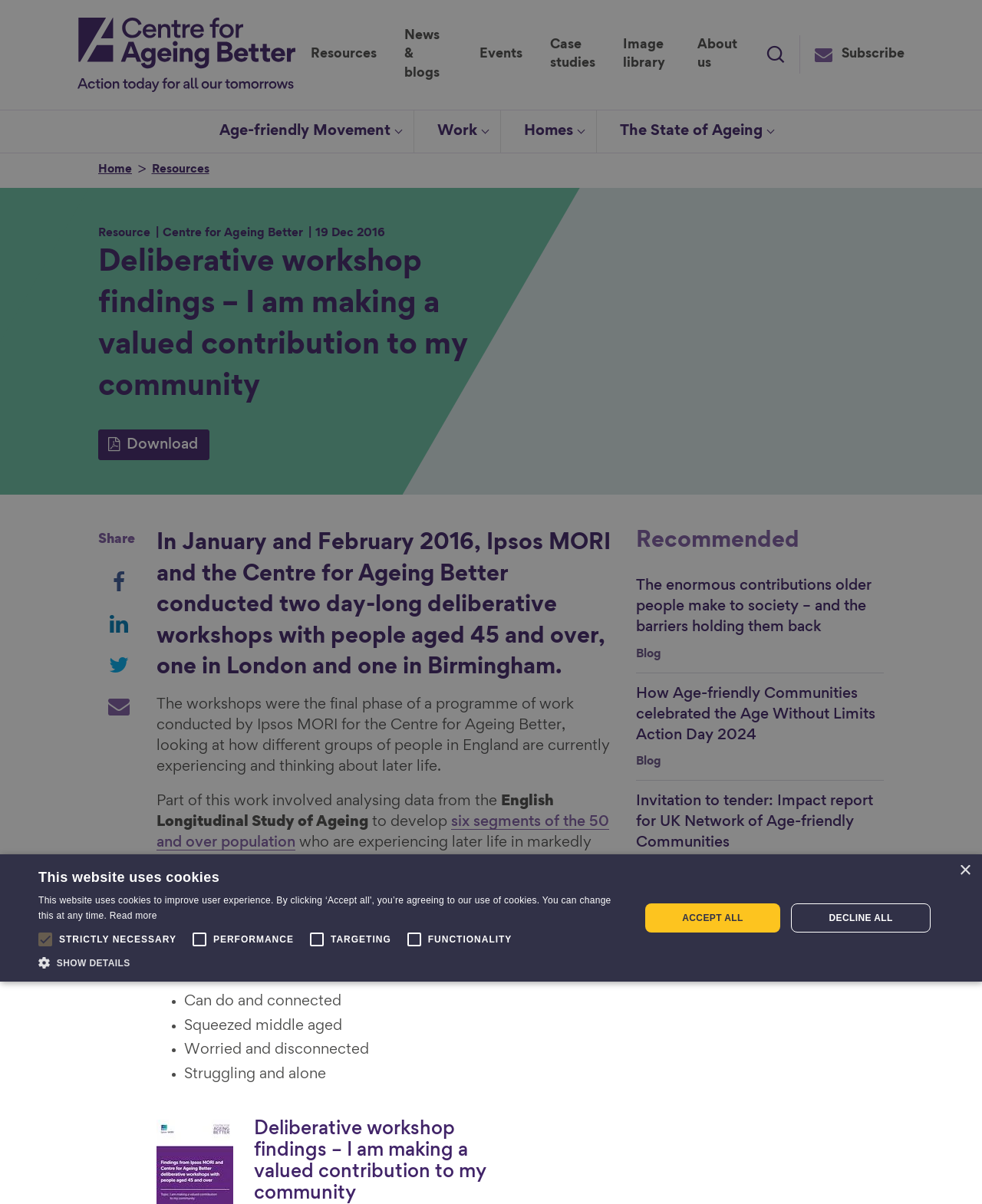Identify the headline of the webpage and generate its text content.

Deliberative workshop findings – I am making a valued contribution to my community